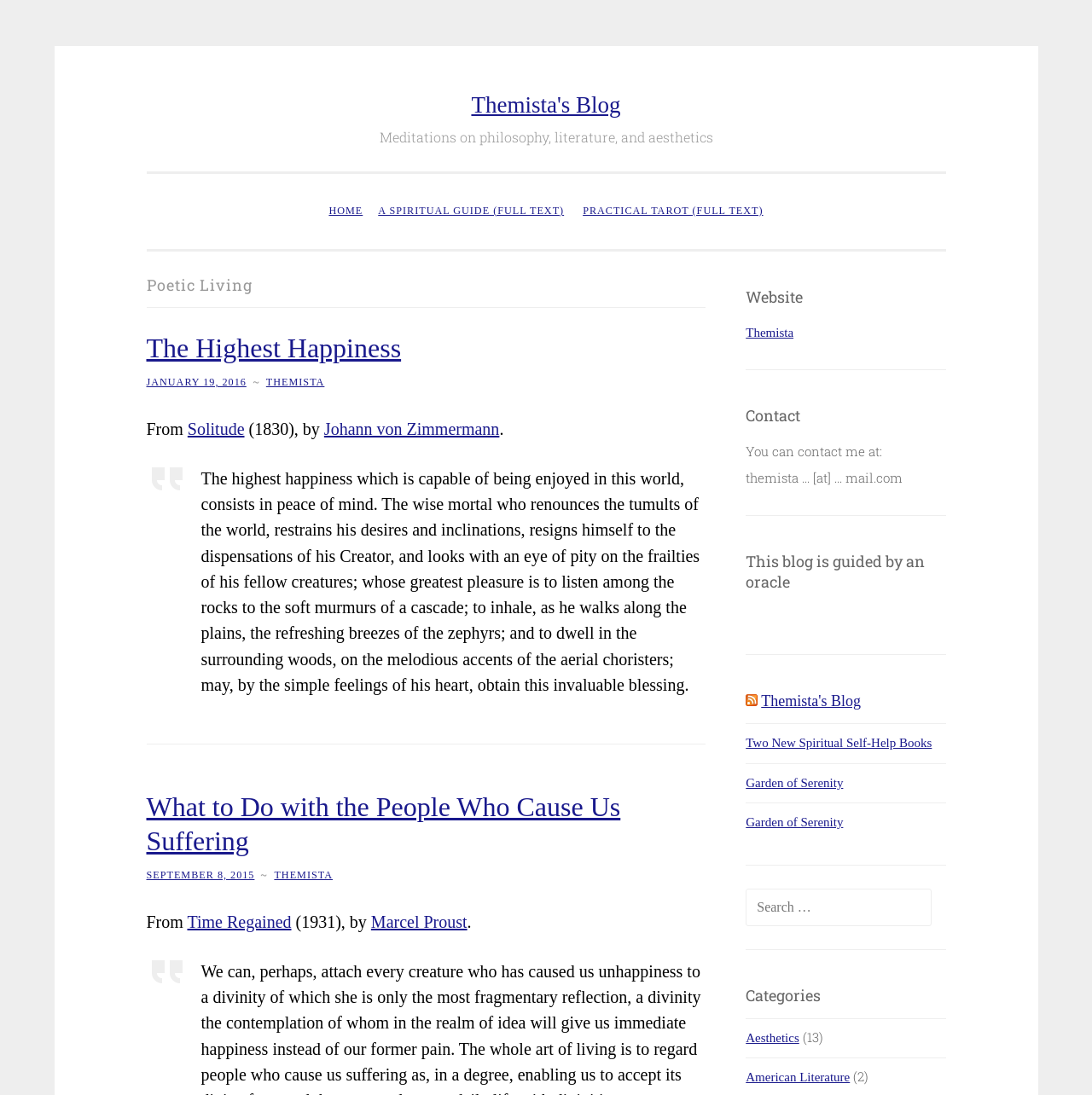What is the name of the blog?
Examine the image and provide an in-depth answer to the question.

The name of the blog can be found in the heading element with the text 'Themista's Blog' which is located at the top of the webpage.